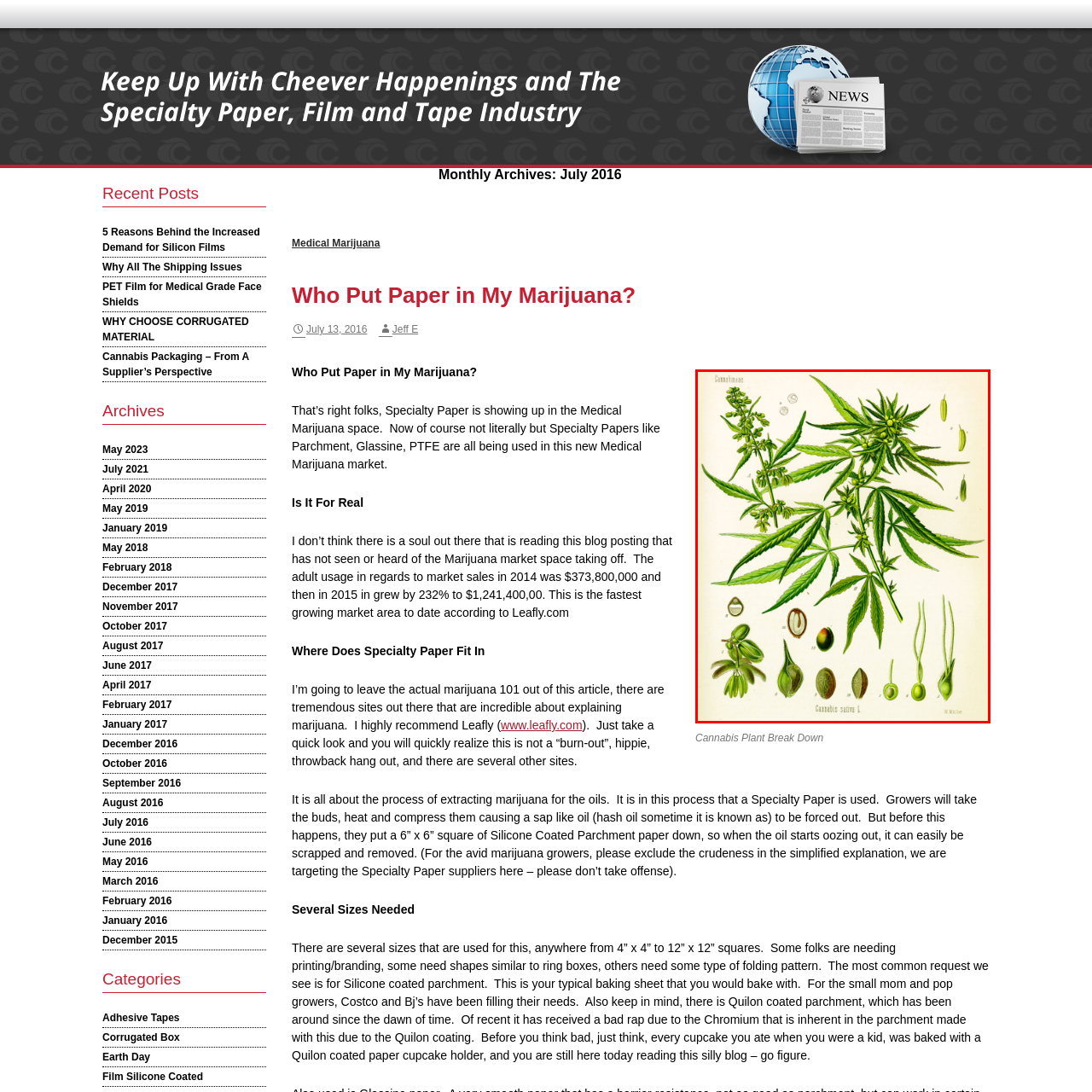Give a detailed account of the picture within the red bounded area.

The image depicts a detailed botanical illustration of the Cannabis sativa plant, showcasing its various parts in an intricate and vibrant style. Prominent features include elongated, serrated green leaves and flowering clusters, which are essential for the plant's reproductive process. Surrounding the central depiction, small illustrations of seeds and plant structures provide educational context, illustrating the diversity within the species. The title "Cannabis sativa L." appears prominently at the bottom, indicating the scientific classification of the plant, while the artist's name, "H. Millier," is noted, emphasizing the artistic contribution to capturing the botanical essence of this important plant. This illustration serves not only as a visual representation but also as a resource for understanding the various components of Cannabis sativa and its significance within both medicinal and recreational contexts.